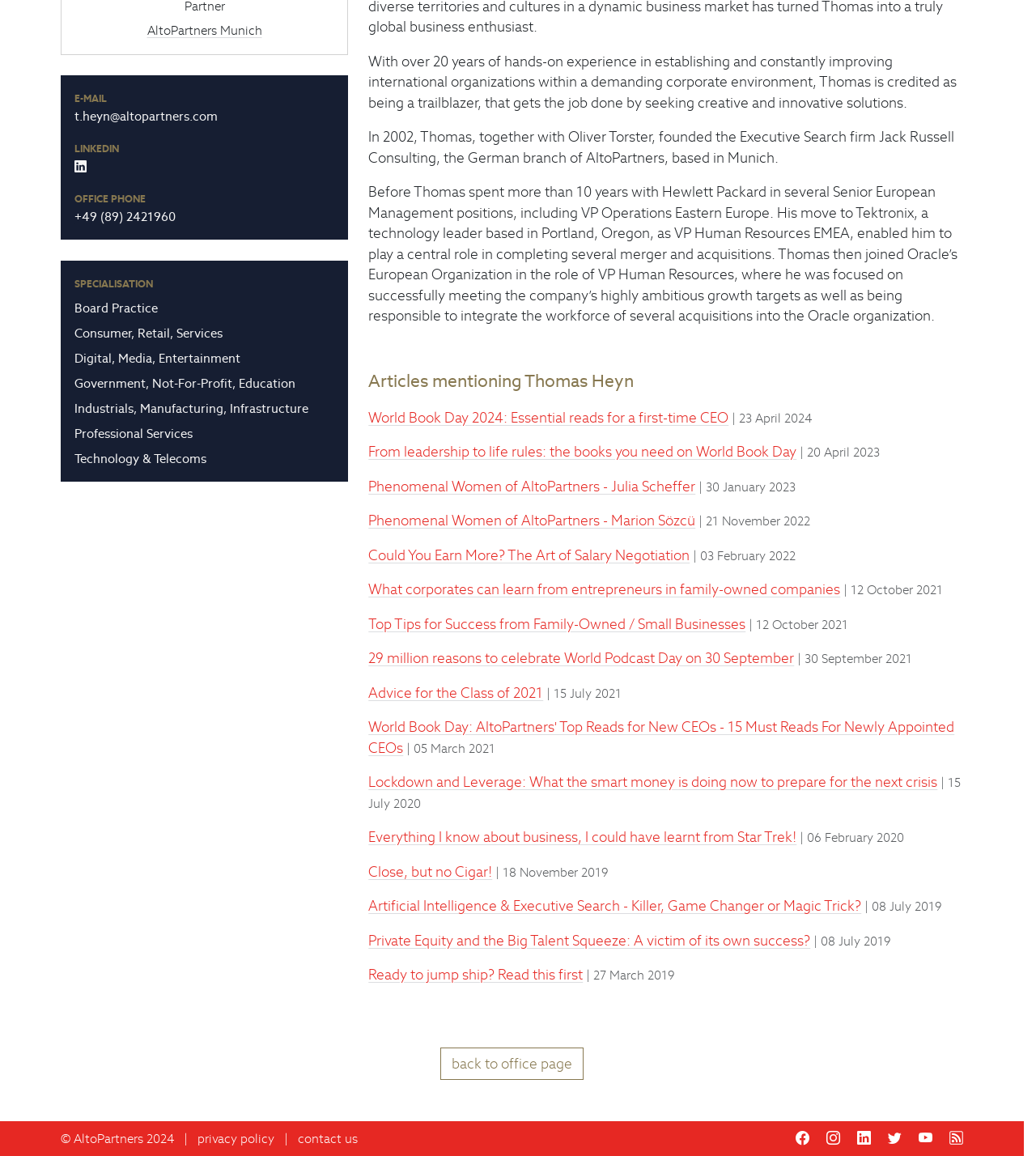Provide the bounding box coordinates for the UI element described in this sentence: "Board Practice". The coordinates should be four float values between 0 and 1, i.e., [left, top, right, bottom].

[0.072, 0.259, 0.322, 0.275]